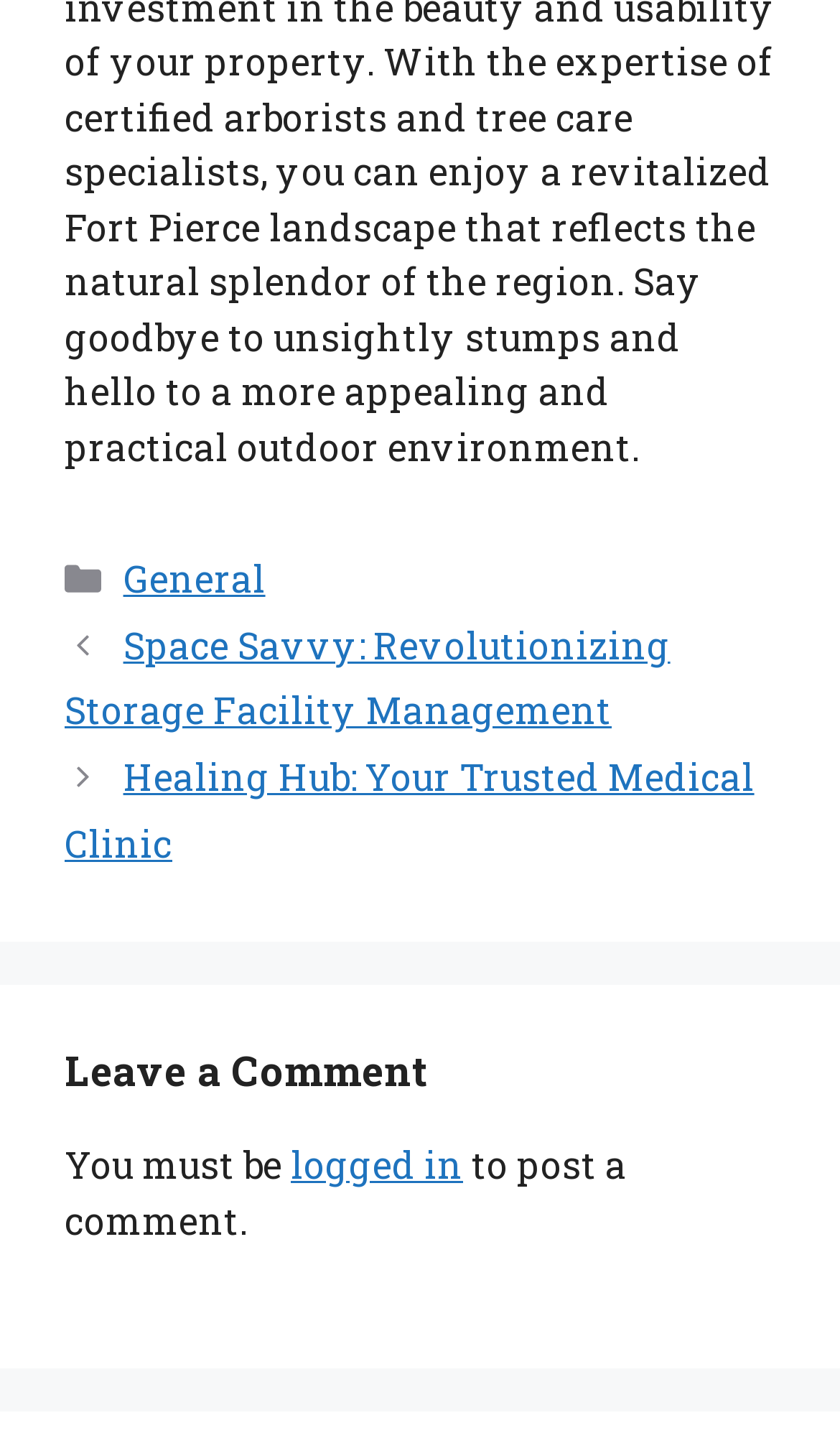What is required to post a comment?
Answer the question with detailed information derived from the image.

To post a comment, one must be logged in, as stated in the text 'You must be logged in to post a comment'.